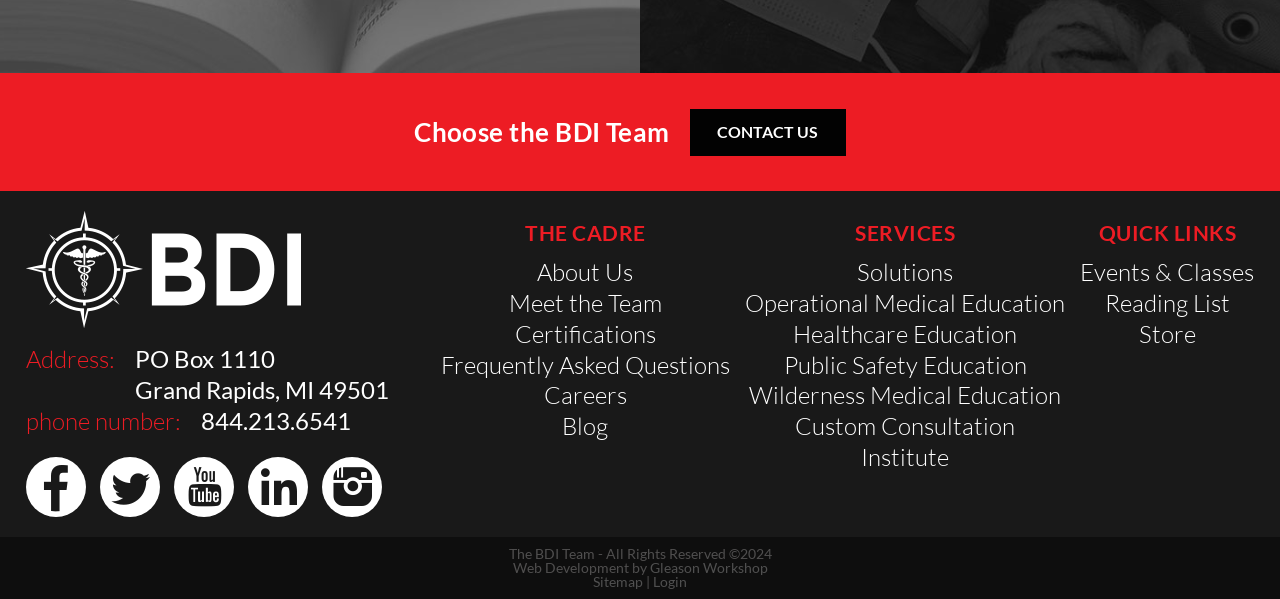Please identify the bounding box coordinates of the area I need to click to accomplish the following instruction: "Explore SERVICES".

[0.582, 0.37, 0.832, 0.412]